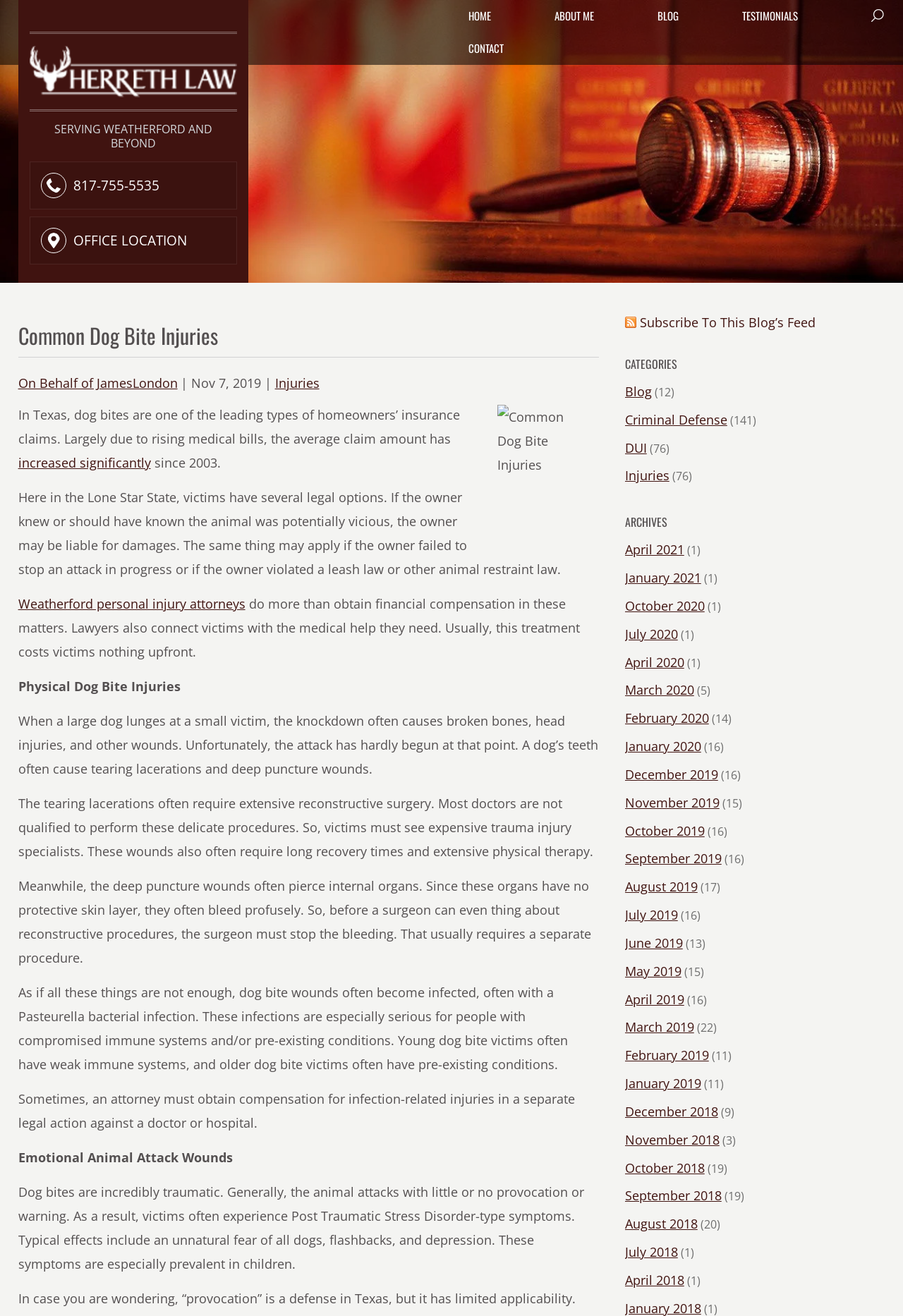Please find the bounding box coordinates of the element's region to be clicked to carry out this instruction: "Call the phone number".

[0.081, 0.134, 0.176, 0.148]